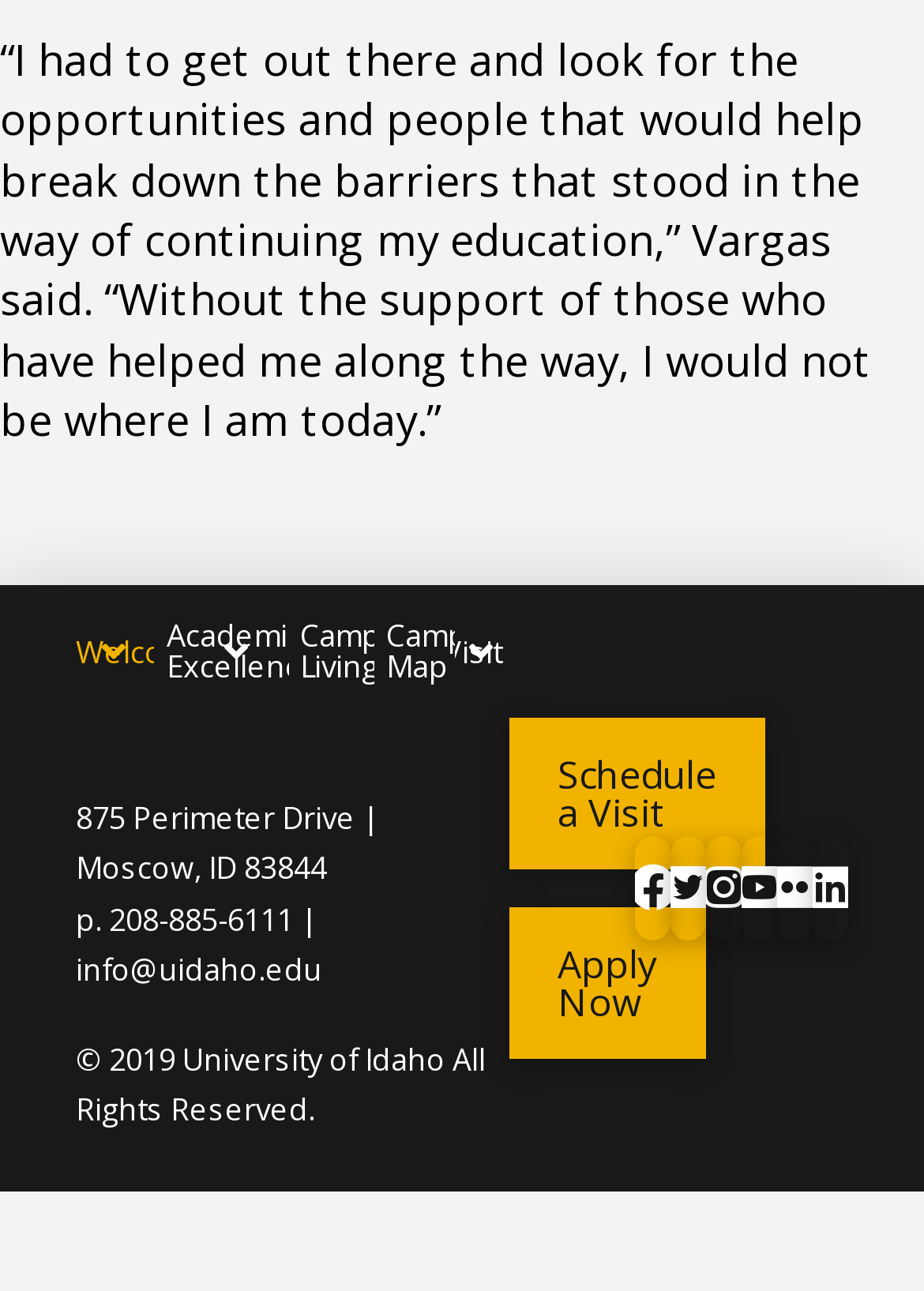Kindly determine the bounding box coordinates for the clickable area to achieve the given instruction: "Learn about Scrap aluminium management".

None